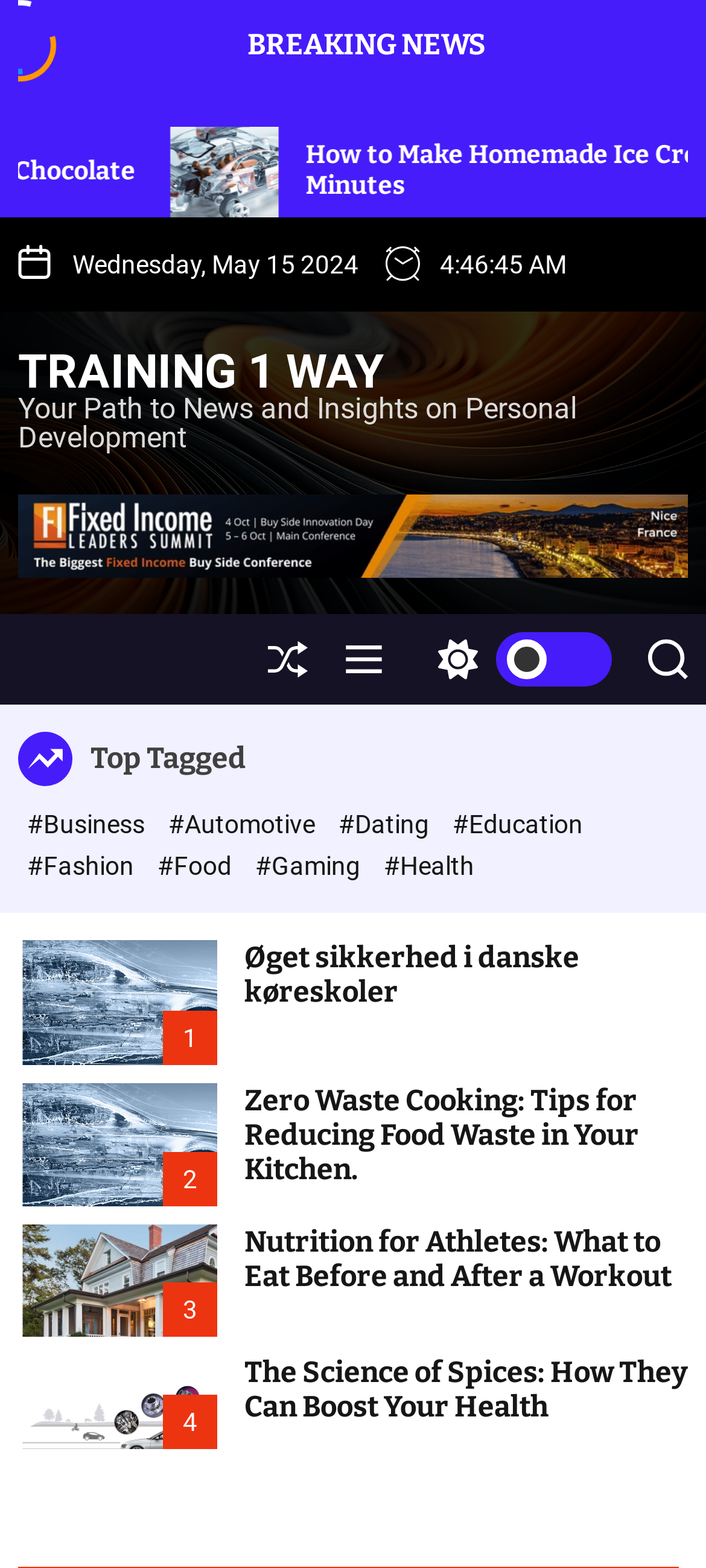Extract the bounding box coordinates for the described element: "Switch color mode". The coordinates should be represented as four float numbers between 0 and 1: [left, top, right, bottom].

[0.595, 0.392, 0.867, 0.45]